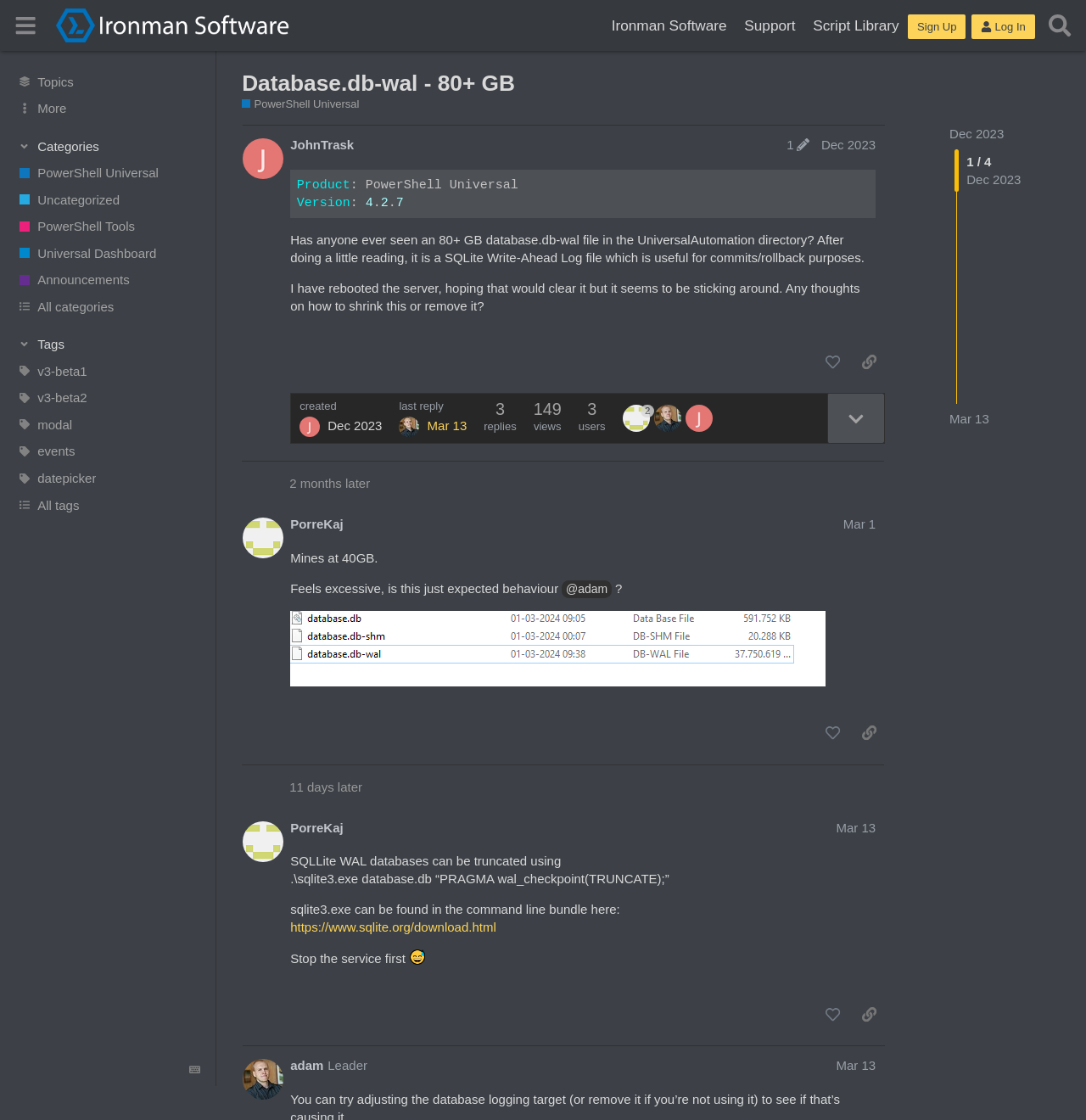Can you show the bounding box coordinates of the region to click on to complete the task described in the instruction: "Click on the 'Log In' button"?

[0.895, 0.013, 0.953, 0.035]